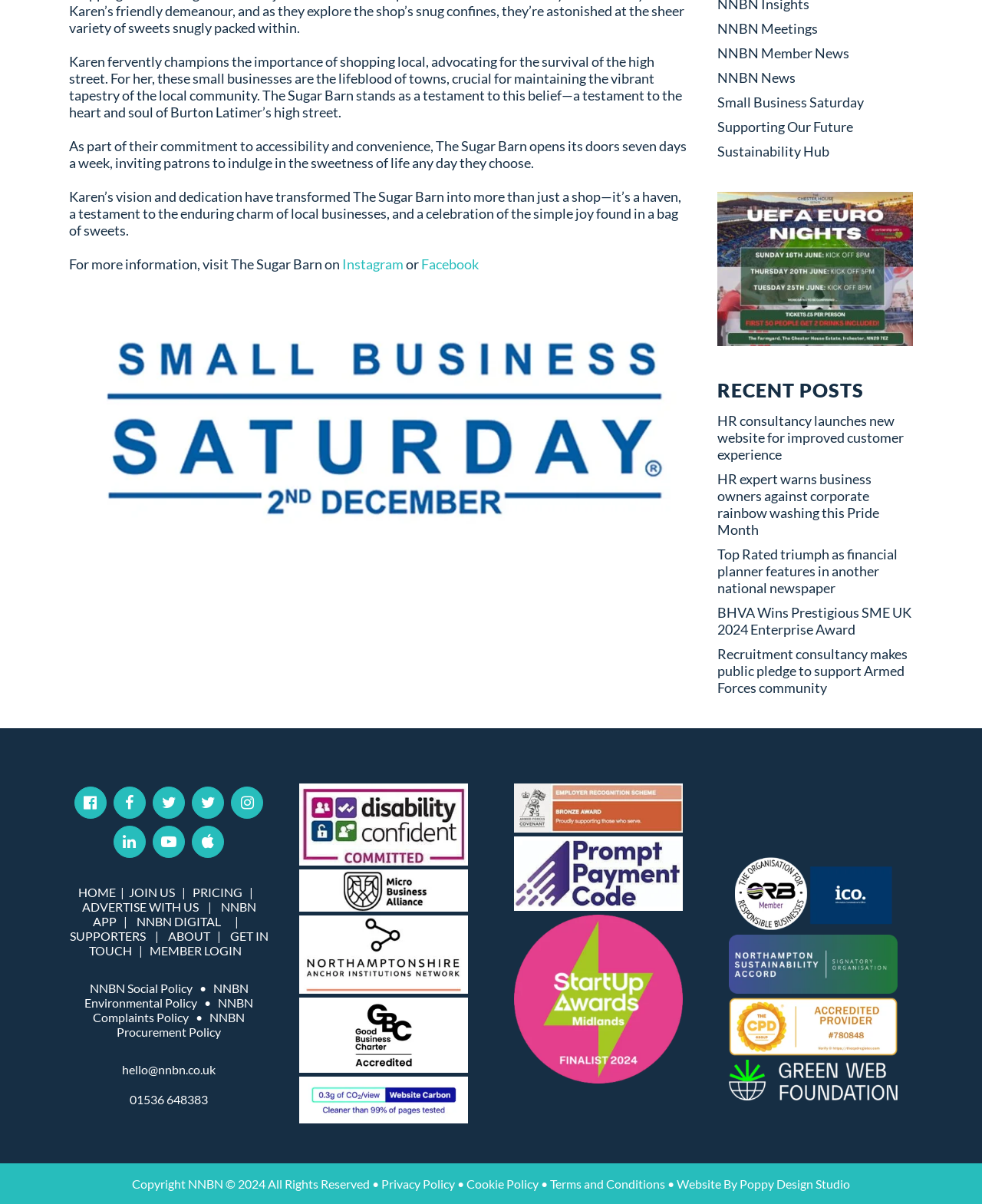Provide the bounding box coordinates for the area that should be clicked to complete the instruction: "Send an email to 'hello@nnbn.co.uk'".

[0.124, 0.882, 0.22, 0.894]